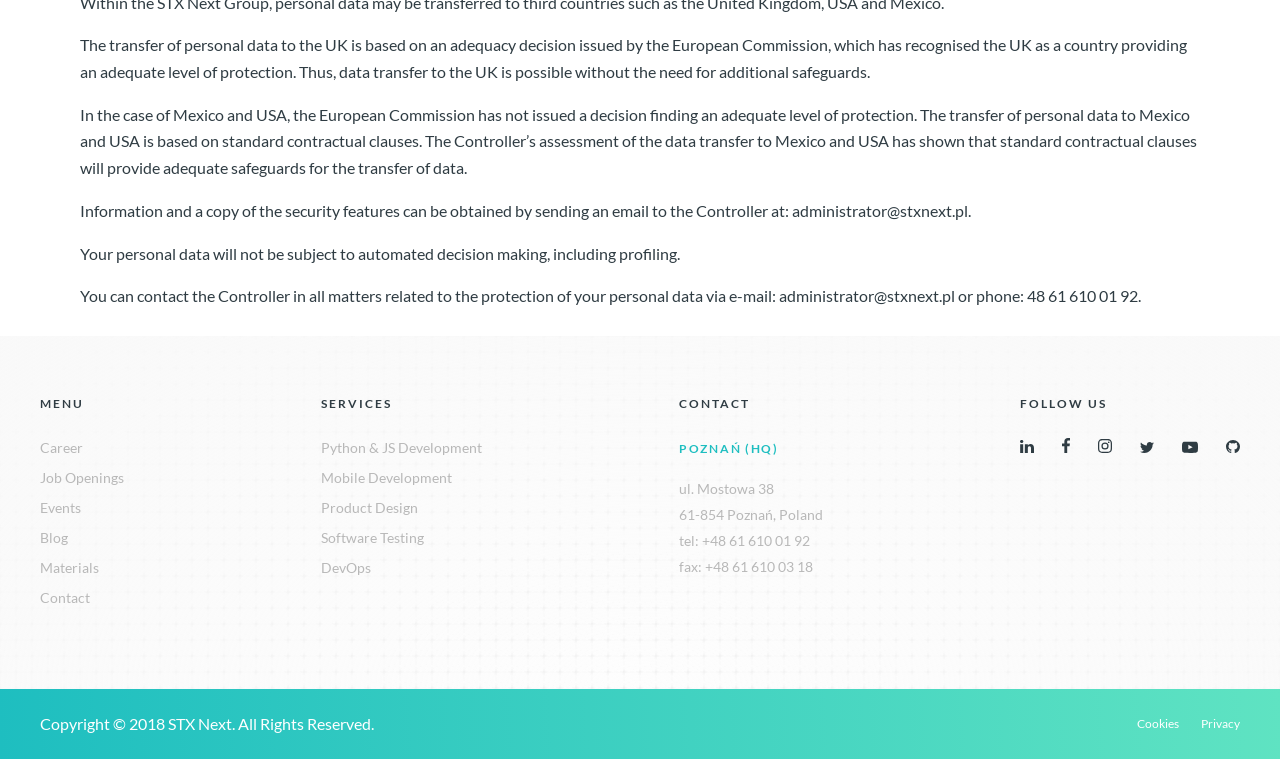Identify the bounding box for the UI element that is described as follows: "Product Design".

[0.251, 0.658, 0.327, 0.68]